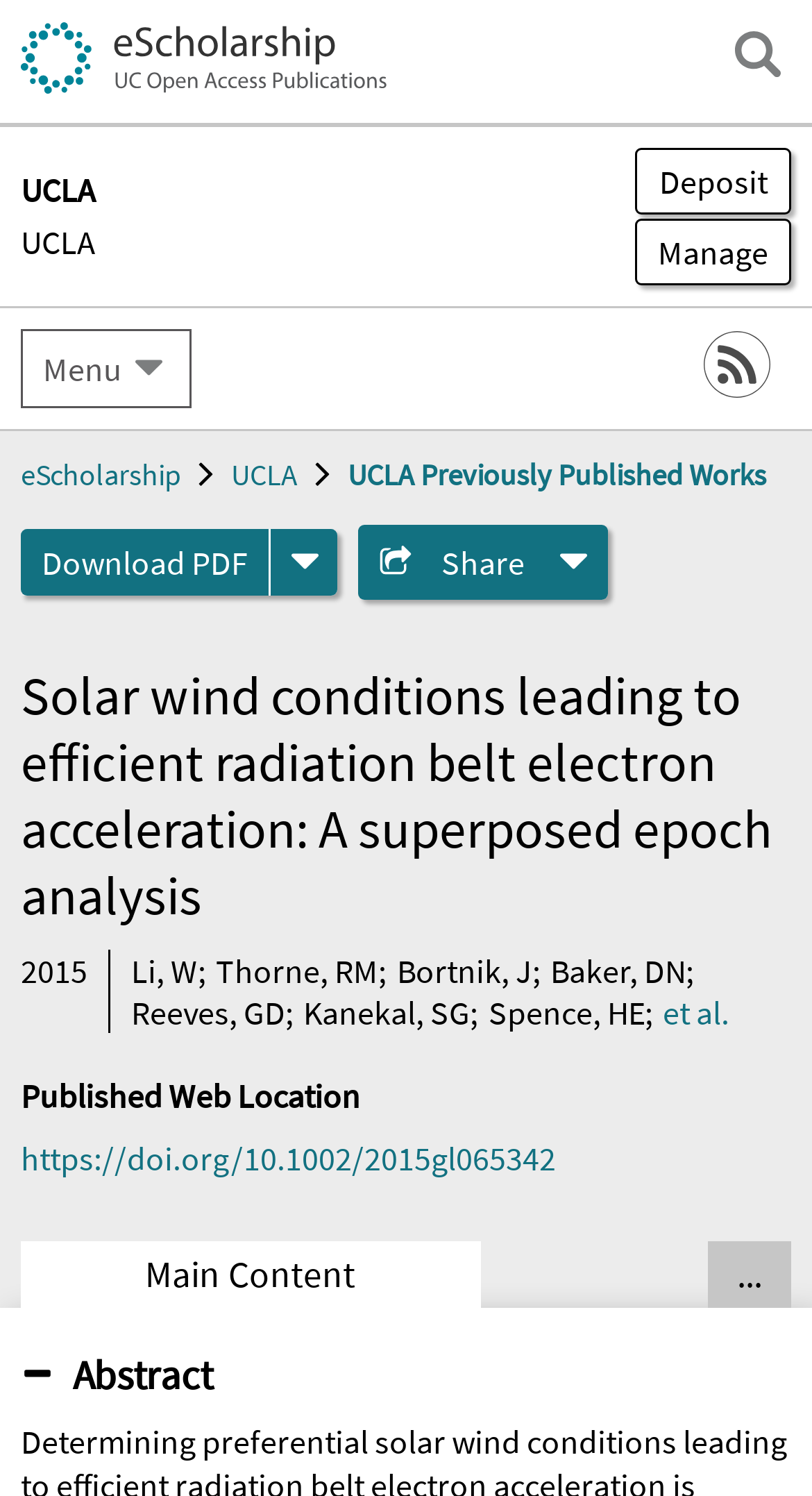Pinpoint the bounding box coordinates of the element to be clicked to execute the instruction: "Download PDF".

[0.026, 0.353, 0.333, 0.398]